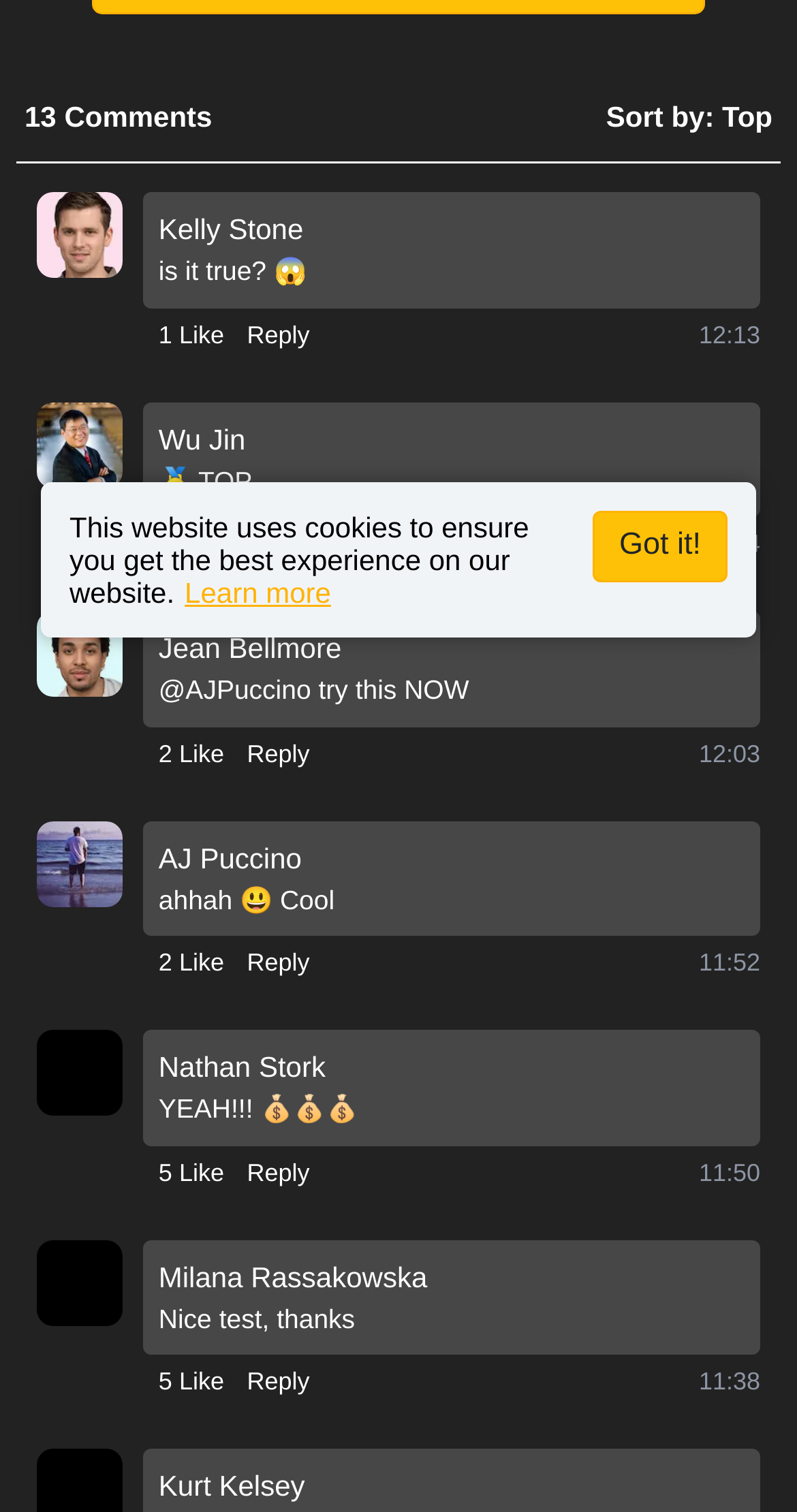Can you find the bounding box coordinates for the UI element given this description: "9 Further Comments"? Provide the coordinates as four float numbers between 0 and 1: [left, top, right, bottom].

None